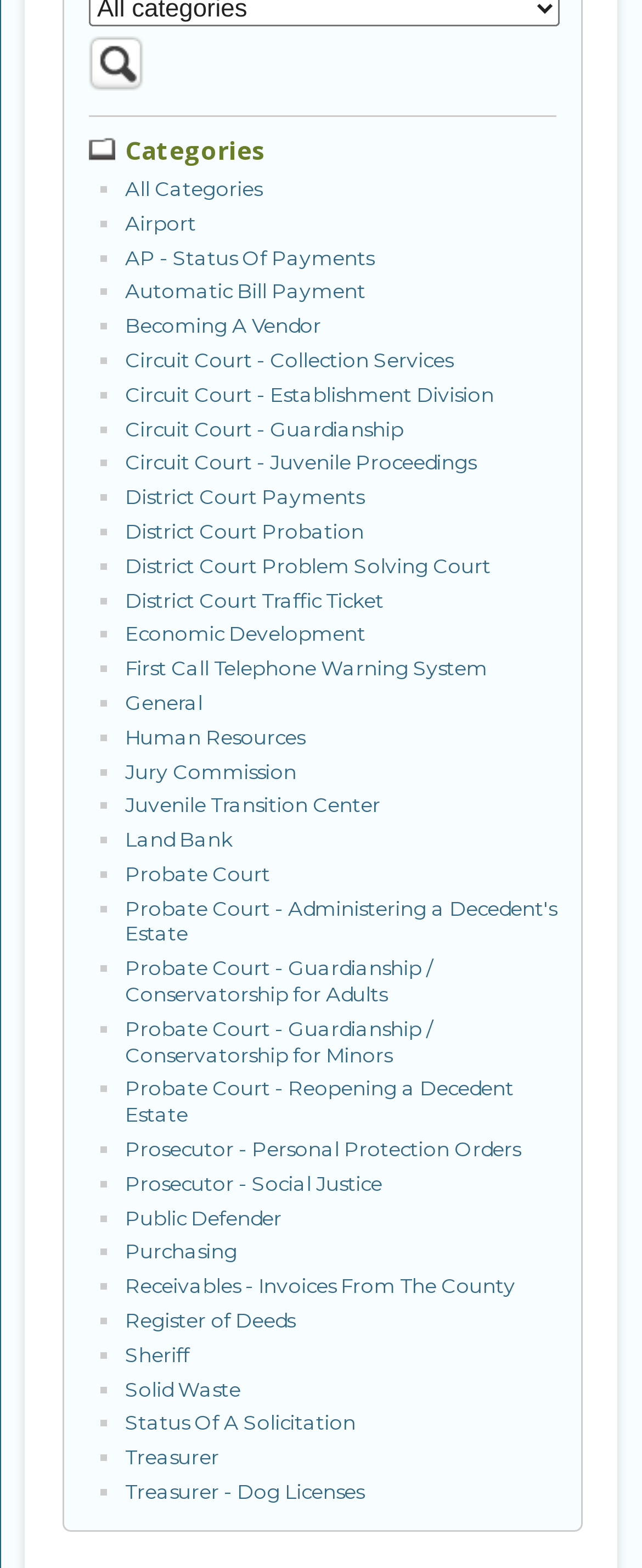Is 'Probate Court' a subcategory of 'Circuit Court'?
Offer a detailed and full explanation in response to the question.

Although both 'Probate Court' and 'Circuit Court' are categories, they are separate and distinct, and 'Probate Court' is not a subcategory of 'Circuit Court'.